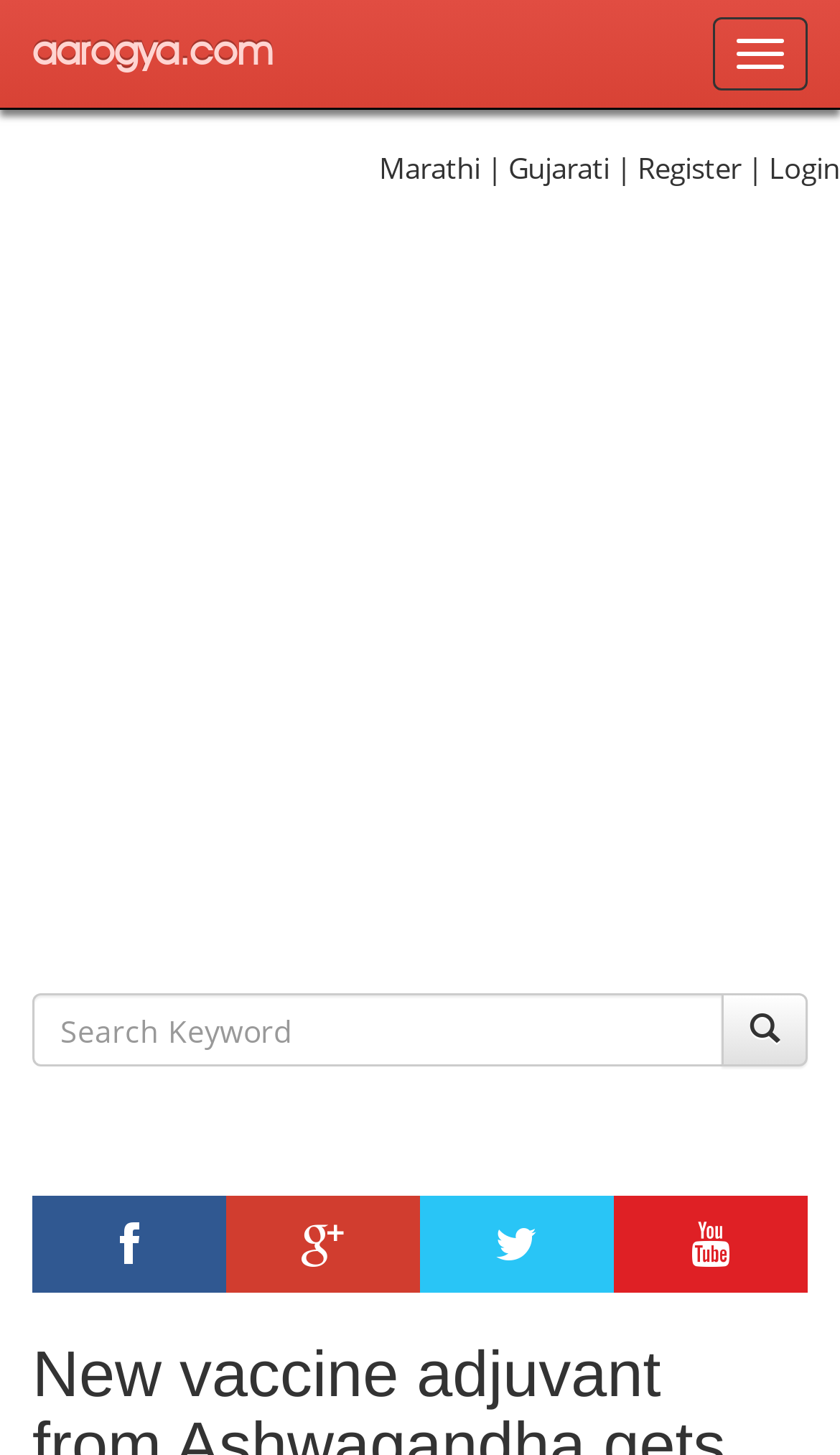Offer a detailed explanation of the webpage layout and contents.

The webpage is a comprehensive health portal, Aarogya.com, which provides information on various medical specialties and diseases. At the top left corner, there is a link to the website's homepage, "aarogya.com". Next to it, there are language options, including "Marathi" and "Gujarati", separated by a vertical line. On the top right corner, there are buttons to "Register" and "Login".

Below the top navigation bar, there is a large advertisement iframe that spans the entire width of the page. Underneath the advertisement, there is a search bar with a placeholder text "Search...". The search bar is accompanied by a magnifying glass icon on the right side.

On the bottom left corner, there are four social media links, represented by icons, including Facebook, Twitter, LinkedIn, and YouTube. These icons are aligned horizontally.

The webpage has a clean and organized layout, making it easy to navigate and find relevant information on various health topics.